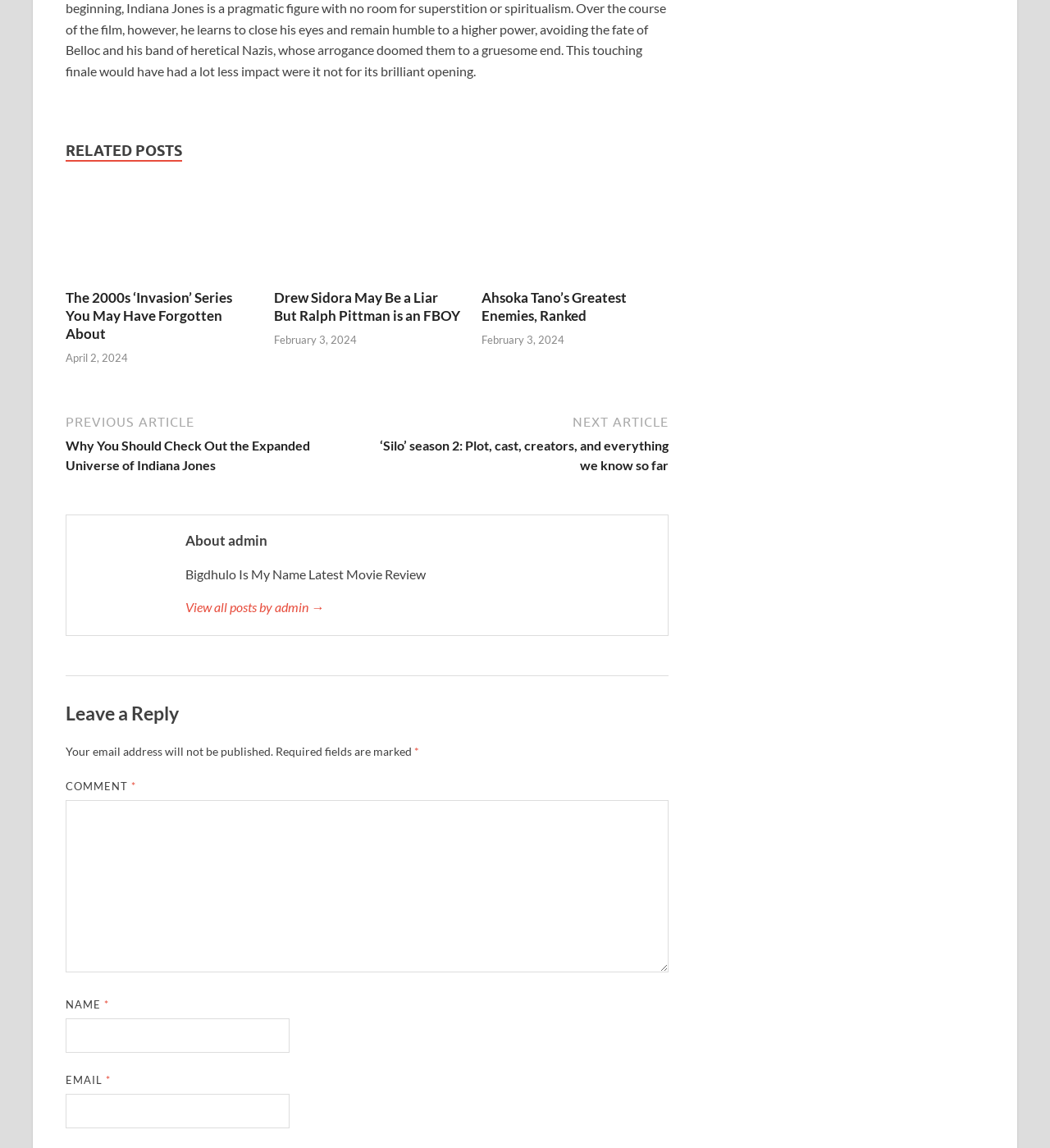What is the date of the second related post?
Could you give a comprehensive explanation in response to this question?

I found the date of the second related post by looking at the time element associated with the link 'Drew Sidora May Be a Liar But Ralph Pittman is an FBOY'. The time element has a StaticText child with the text 'February 3, 2024'.